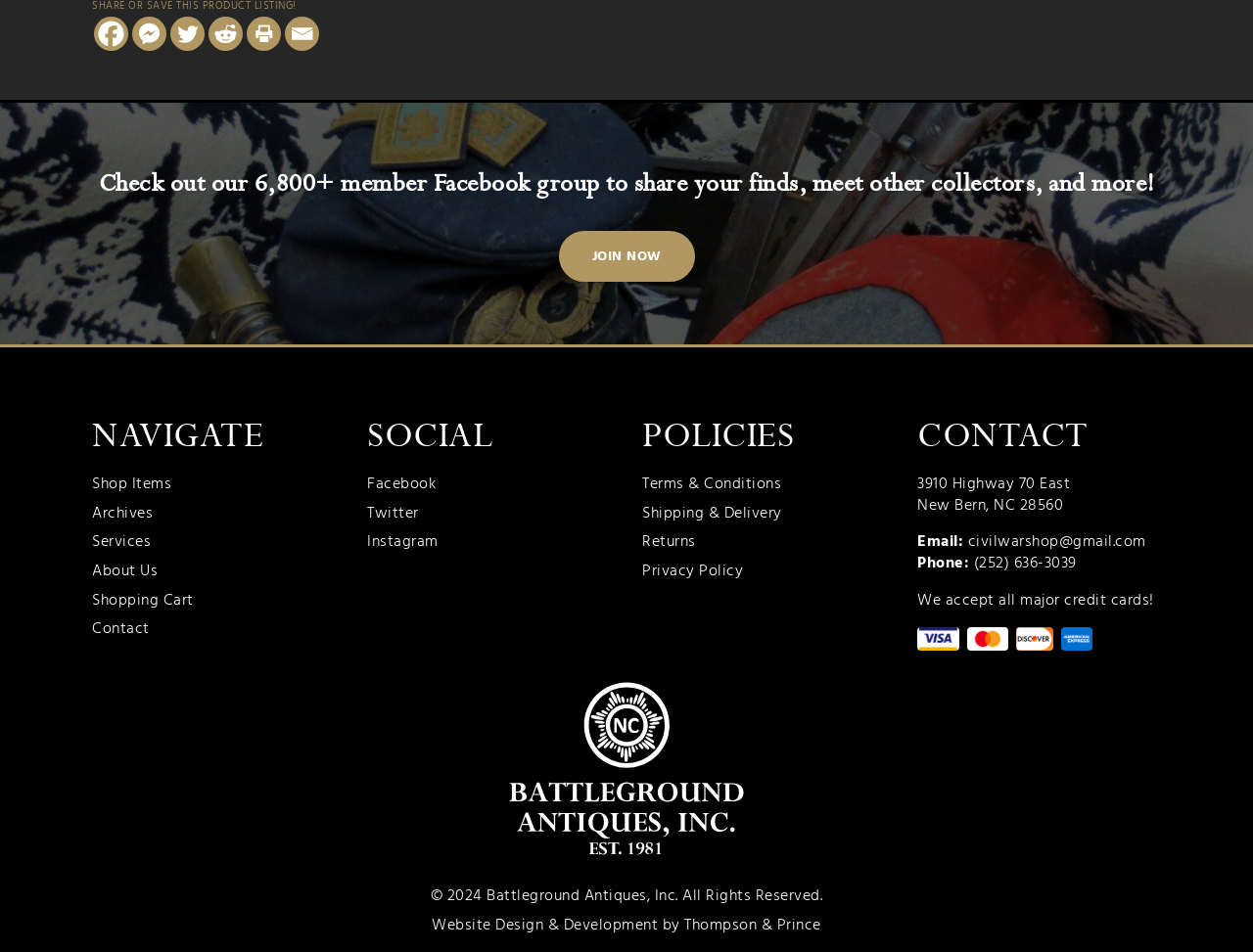Specify the bounding box coordinates of the element's area that should be clicked to execute the given instruction: "View the terms and conditions". The coordinates should be four float numbers between 0 and 1, i.e., [left, top, right, bottom].

[0.512, 0.499, 0.707, 0.521]